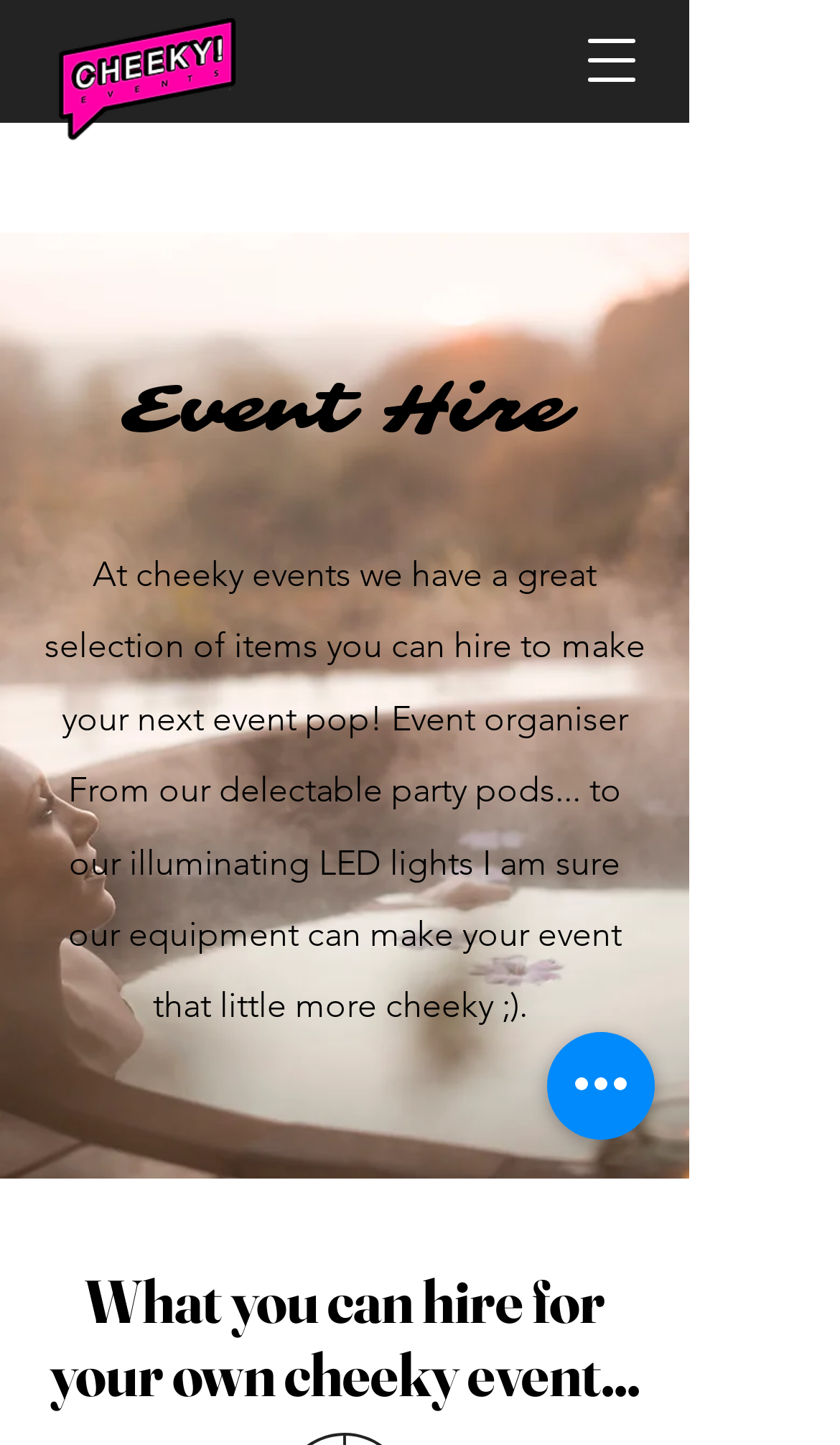Offer a meticulous caption that includes all visible features of the webpage.

The webpage is about Cheeky Events, an event hire service and organizer. At the top left, there is a logo of Cheeky Events, which is an image linked to the company's homepage. Next to the logo, there is a button to open the navigation menu. 

Below the logo, there is a large image taking up most of the width, depicting a woman in a hot tub, which seems to be an event-related scenario. 

On the left side, there is a heading that reads "Event Hire", and below it, a paragraph of text describes the services offered by Cheeky Events, including party pods and LED lights. The text is quite detailed, mentioning that the equipment can make an event more "cheeky".

Further down, there is another heading that asks "What you can hire for your own cheeky event...", which suggests that the webpage will provide more information about the available hire items.

At the top right, there is a button to open the navigation menu, and at the bottom right, there is another button labeled "Quick actions".